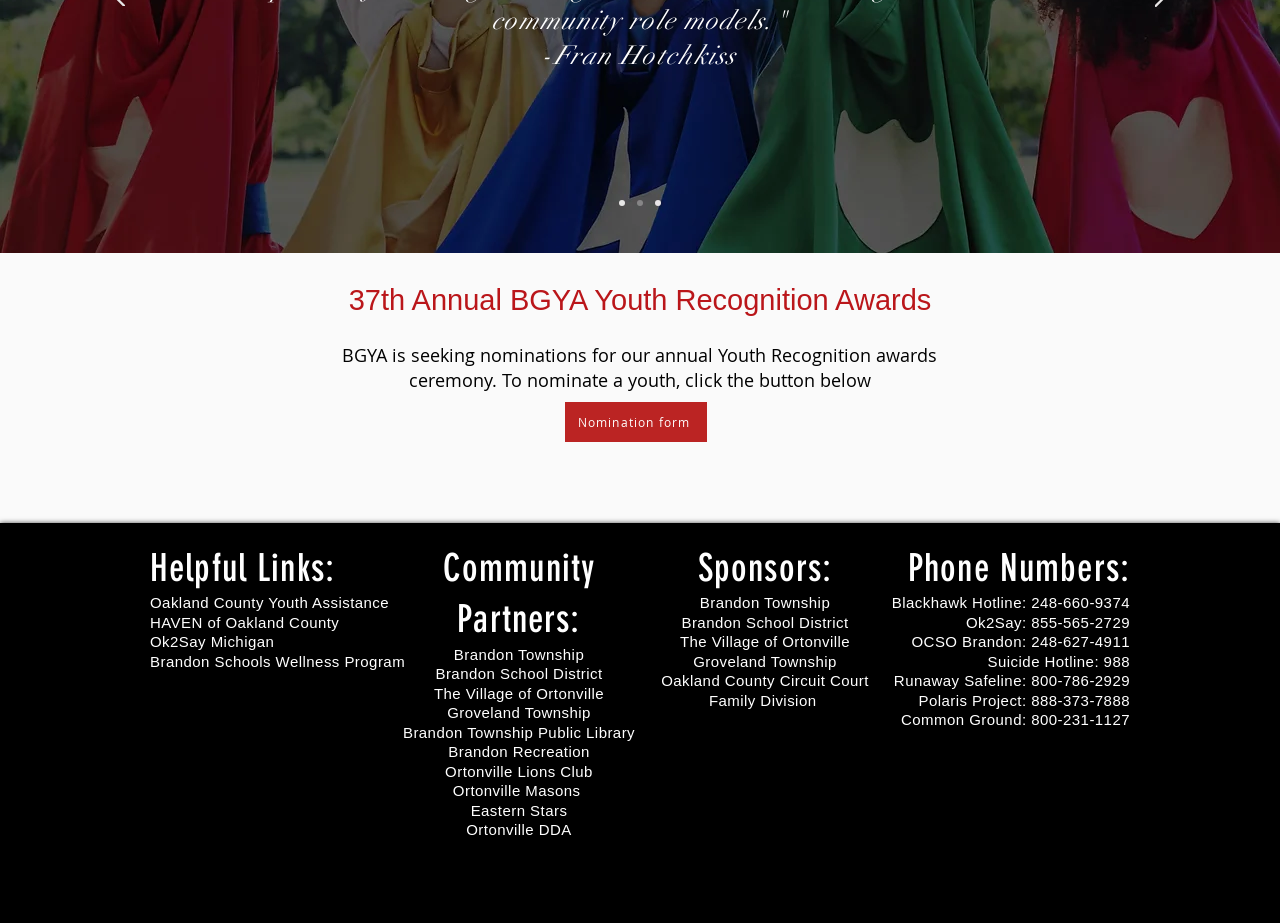From the webpage screenshot, predict the bounding box of the UI element that matches this description: "Legals".

None